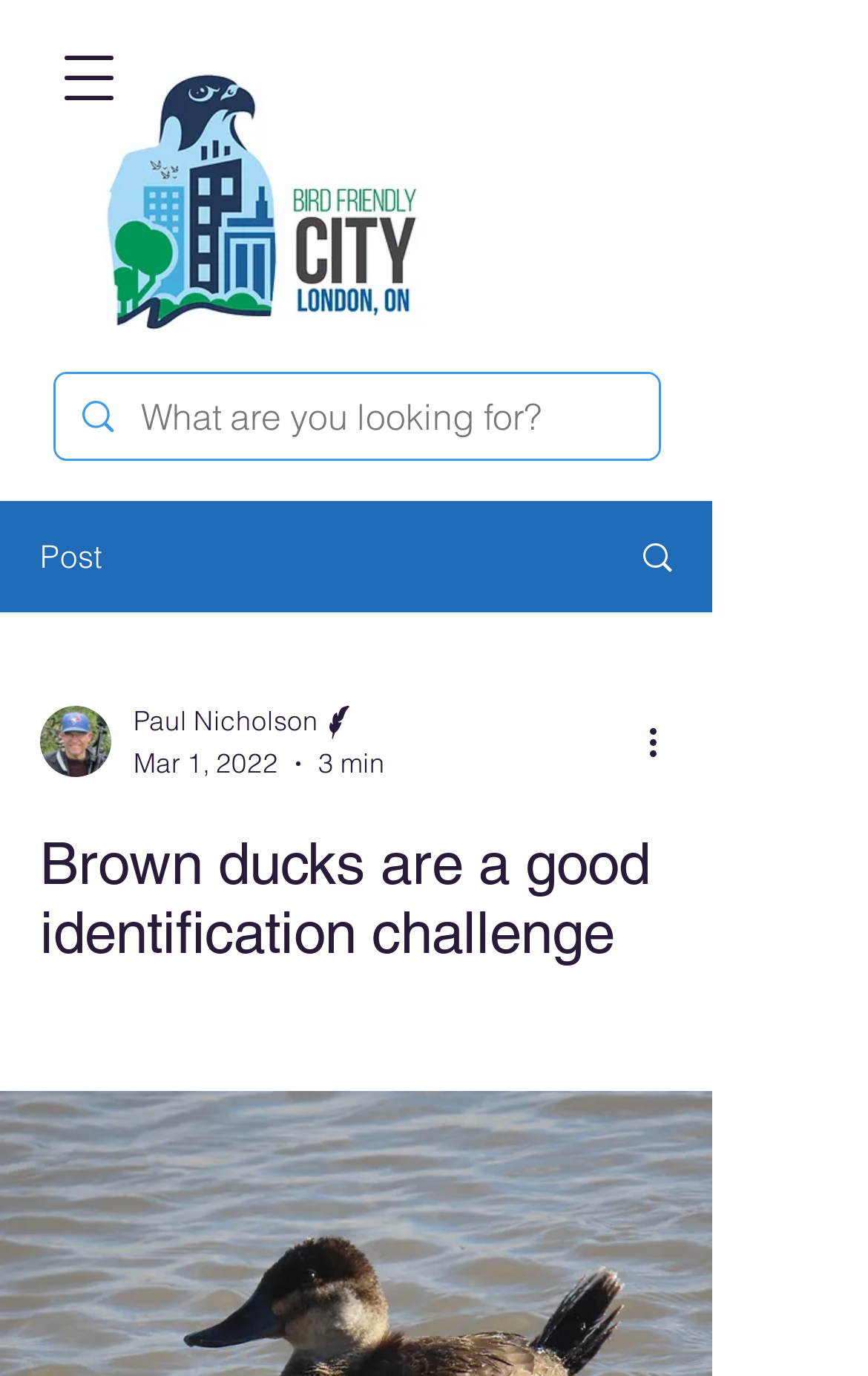Determine which piece of text is the heading of the webpage and provide it.

Brown ducks are a good identification challenge